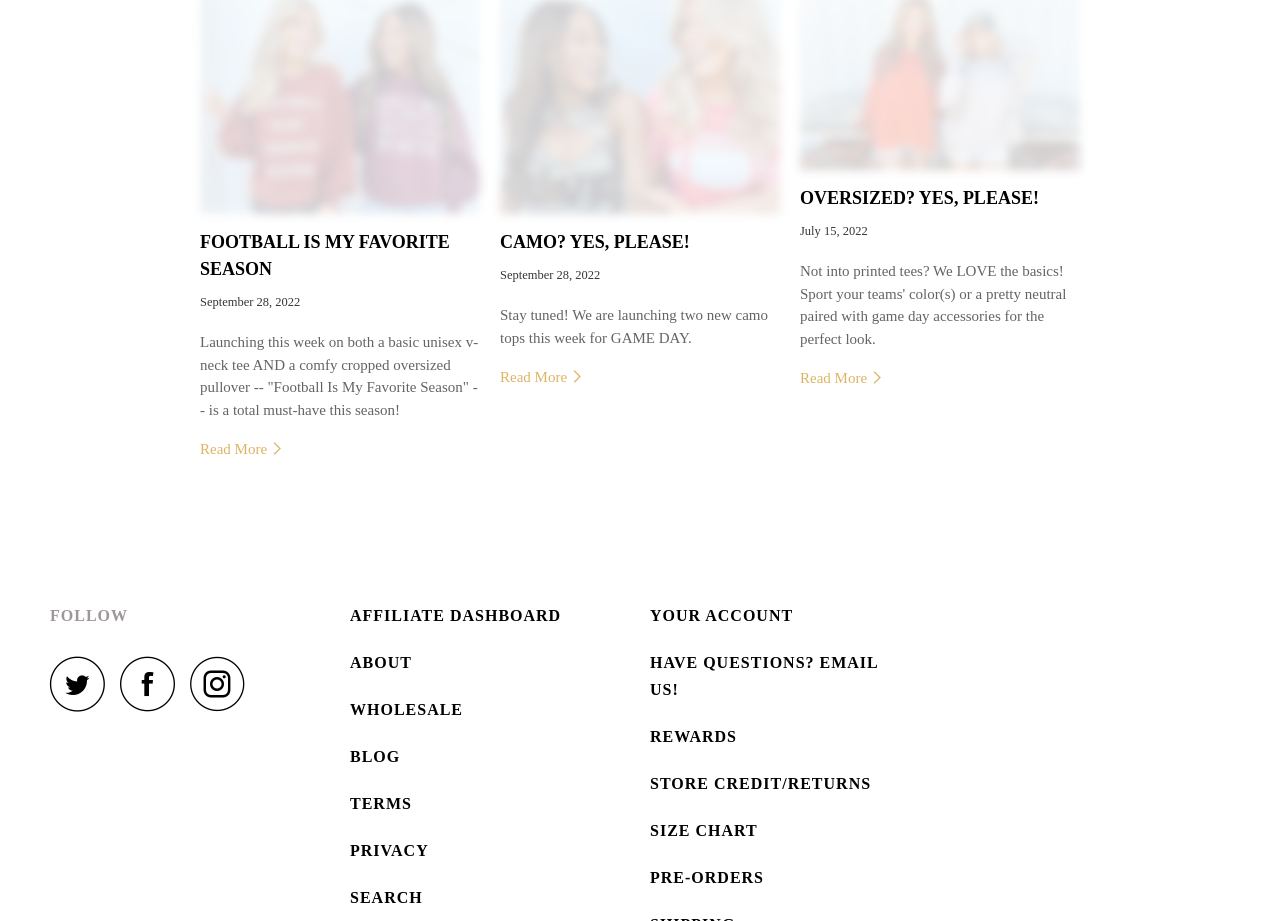Please find the bounding box coordinates for the clickable element needed to perform this instruction: "View 'CAMO? YES, PLEASE!' article".

[0.391, 0.252, 0.539, 0.274]